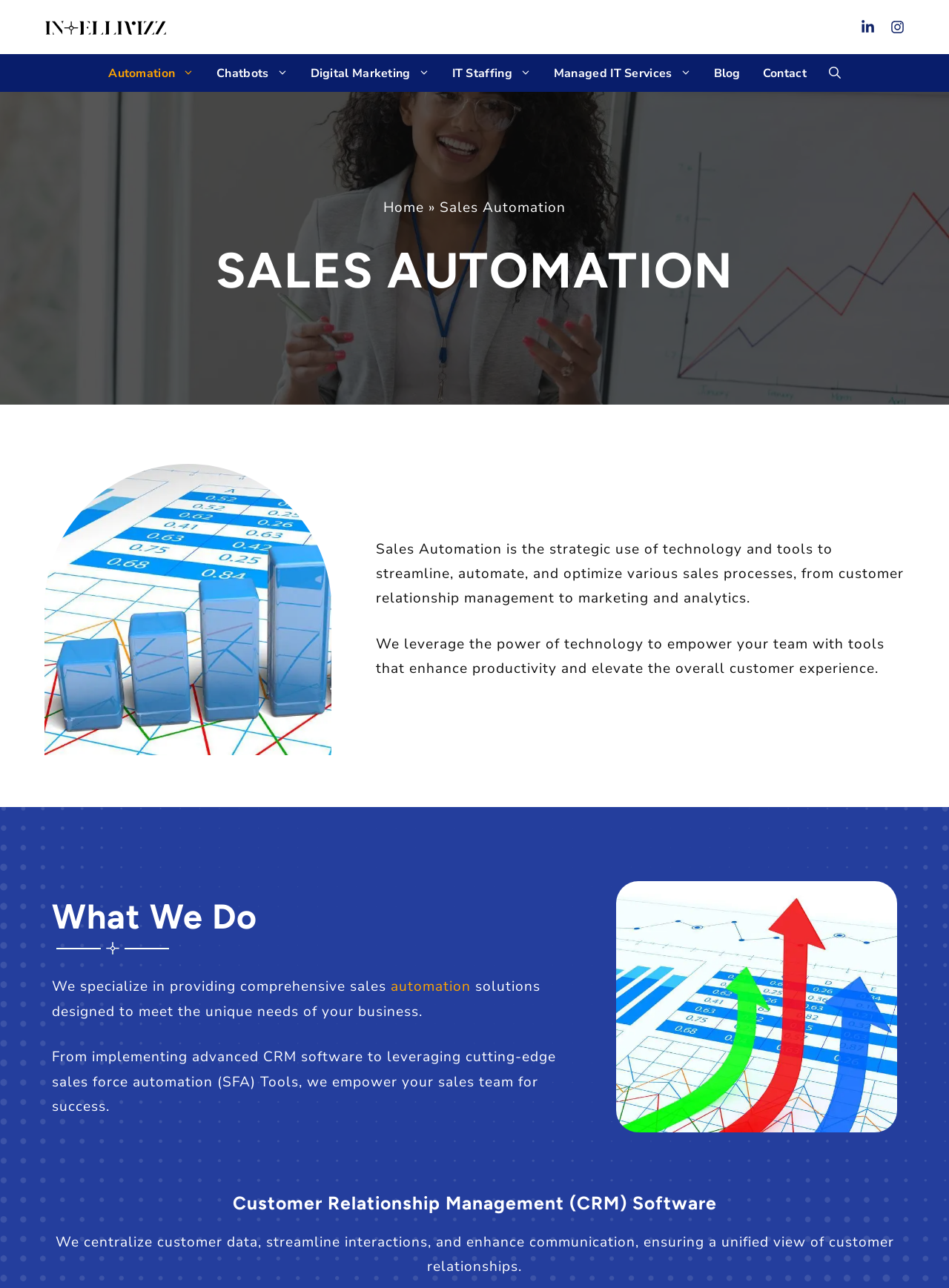Determine the bounding box coordinates of the clickable region to execute the instruction: "Go to the Automation page". The coordinates should be four float numbers between 0 and 1, denoted as [left, top, right, bottom].

[0.114, 0.042, 0.205, 0.071]